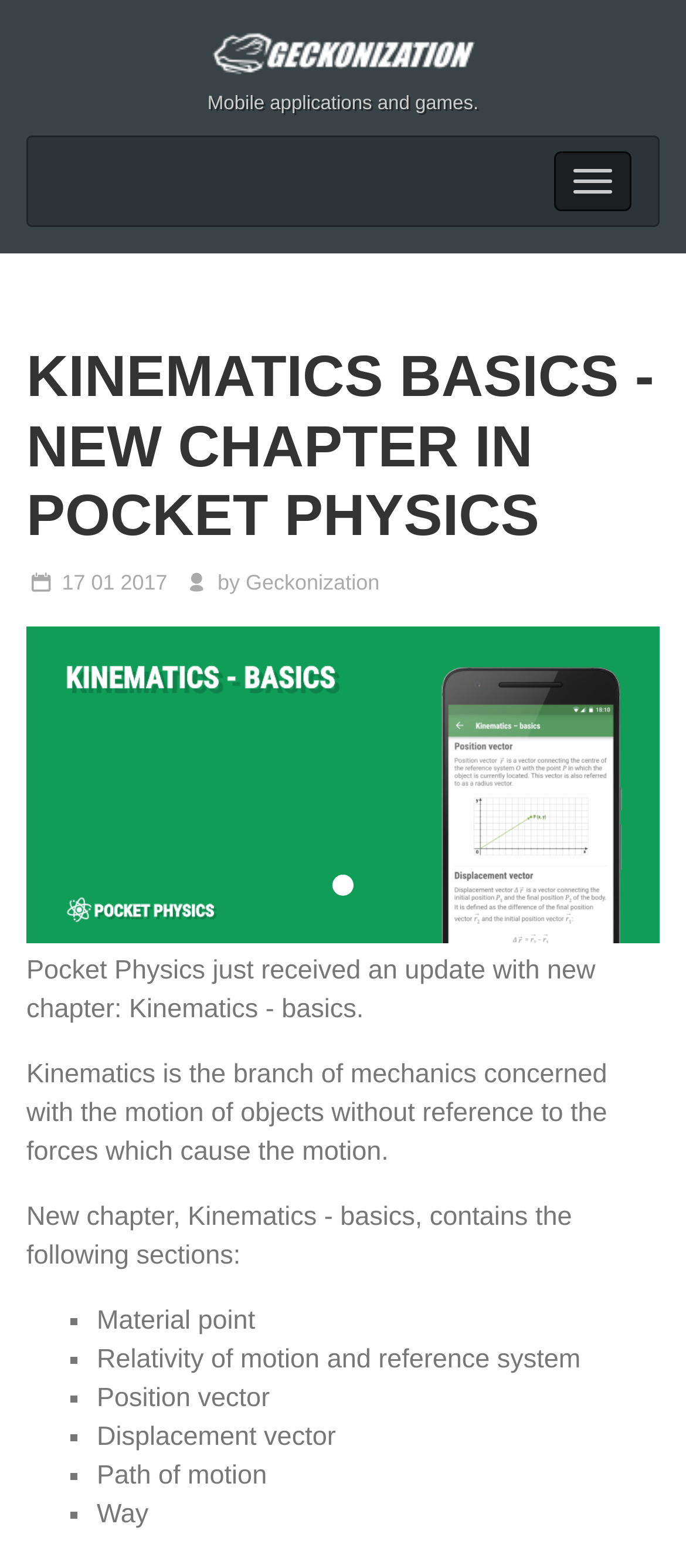What is the date mentioned in the webpage?
Answer the question with a single word or phrase by looking at the picture.

17 01 2017